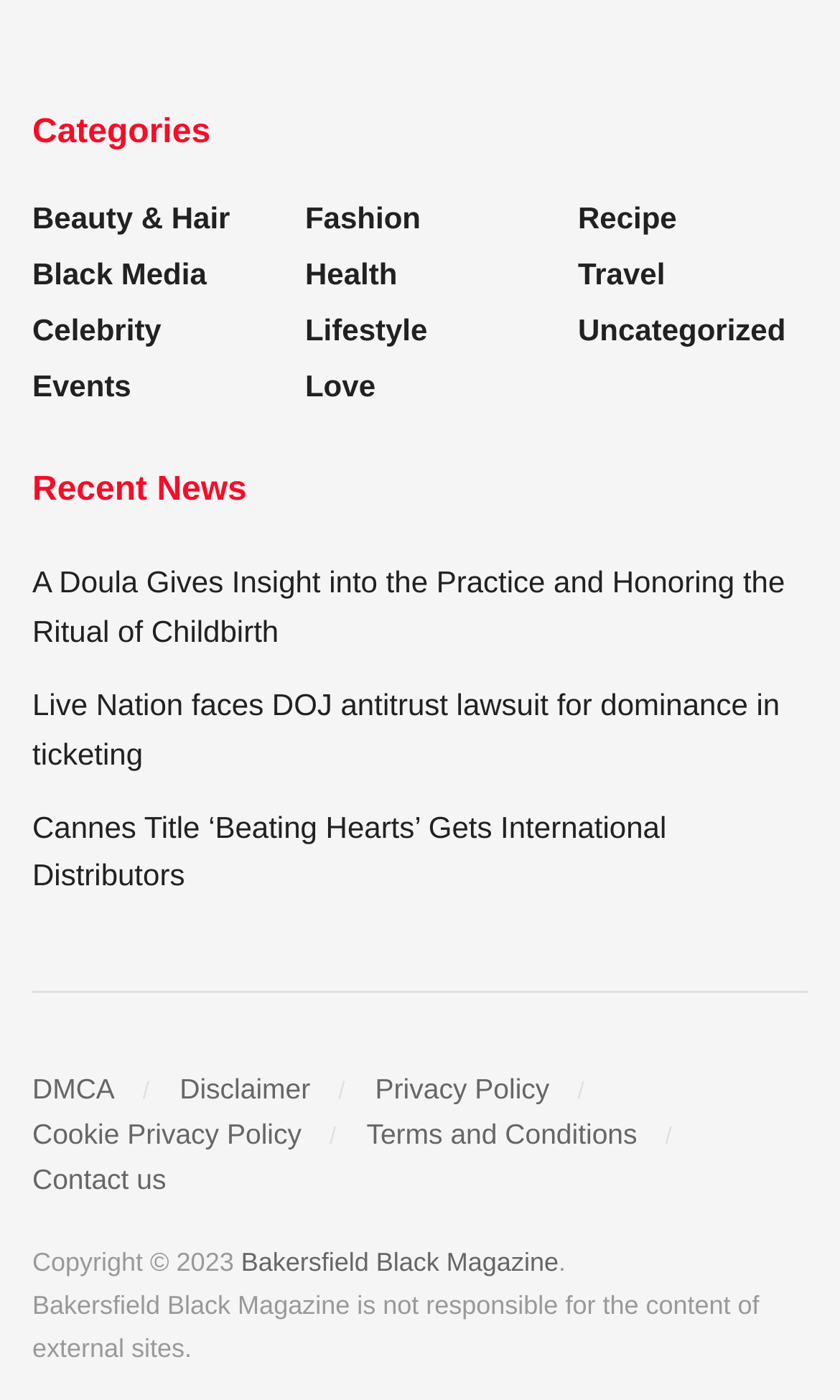Can you pinpoint the bounding box coordinates for the clickable element required for this instruction: "Go to Bakersfield Black Magazine homepage"? The coordinates should be four float numbers between 0 and 1, i.e., [left, top, right, bottom].

[0.287, 0.908, 0.665, 0.93]